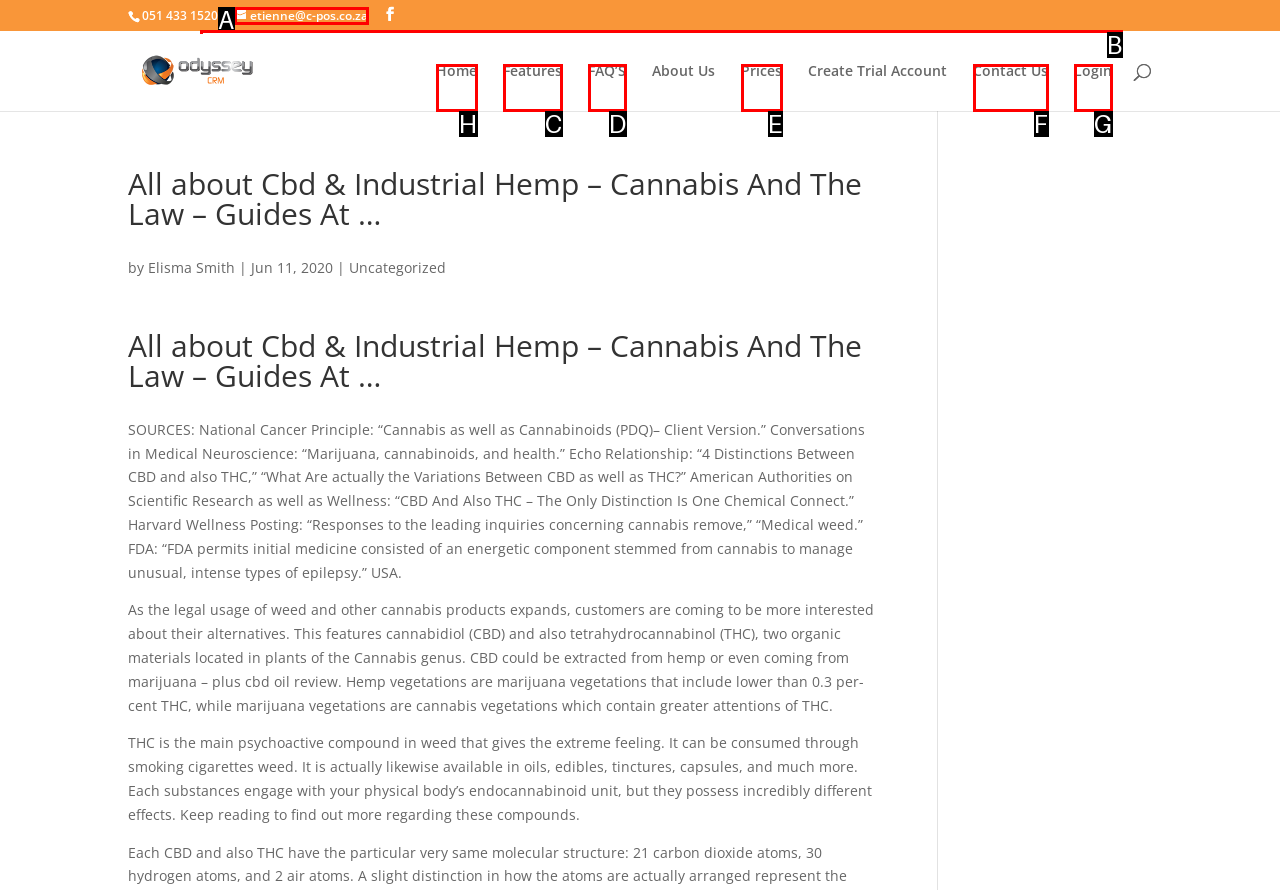Identify the letter of the option to click in order to click the 'Home' link. Answer with the letter directly.

H